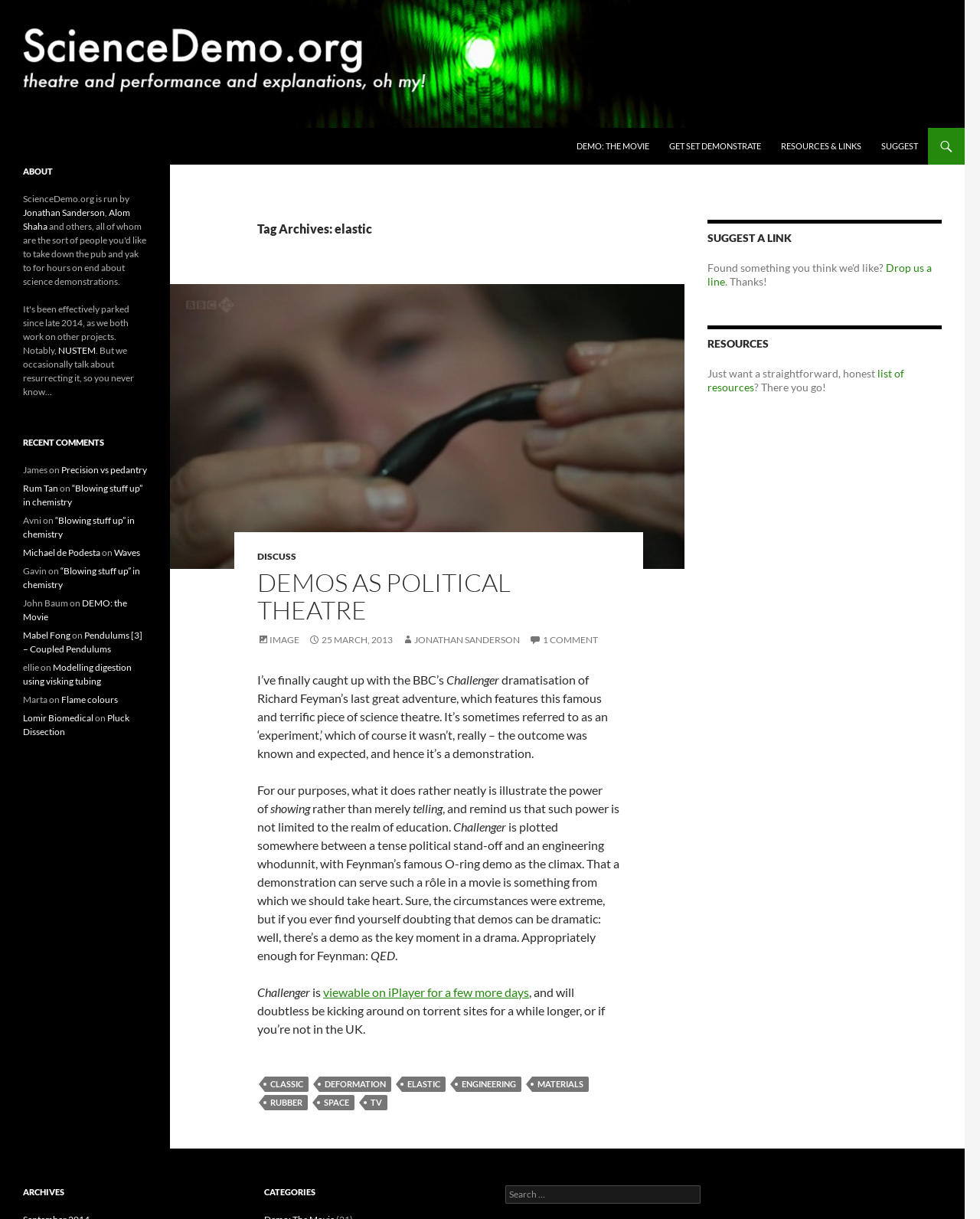Utilize the details in the image to thoroughly answer the following question: What is the topic of the article?

The topic of the article can be found in the heading element within the article section, which reads 'DEMOS AS POLITICAL THEATRE'. This heading is a subheading of the main article, which discusses the power of demonstrations in science and education.